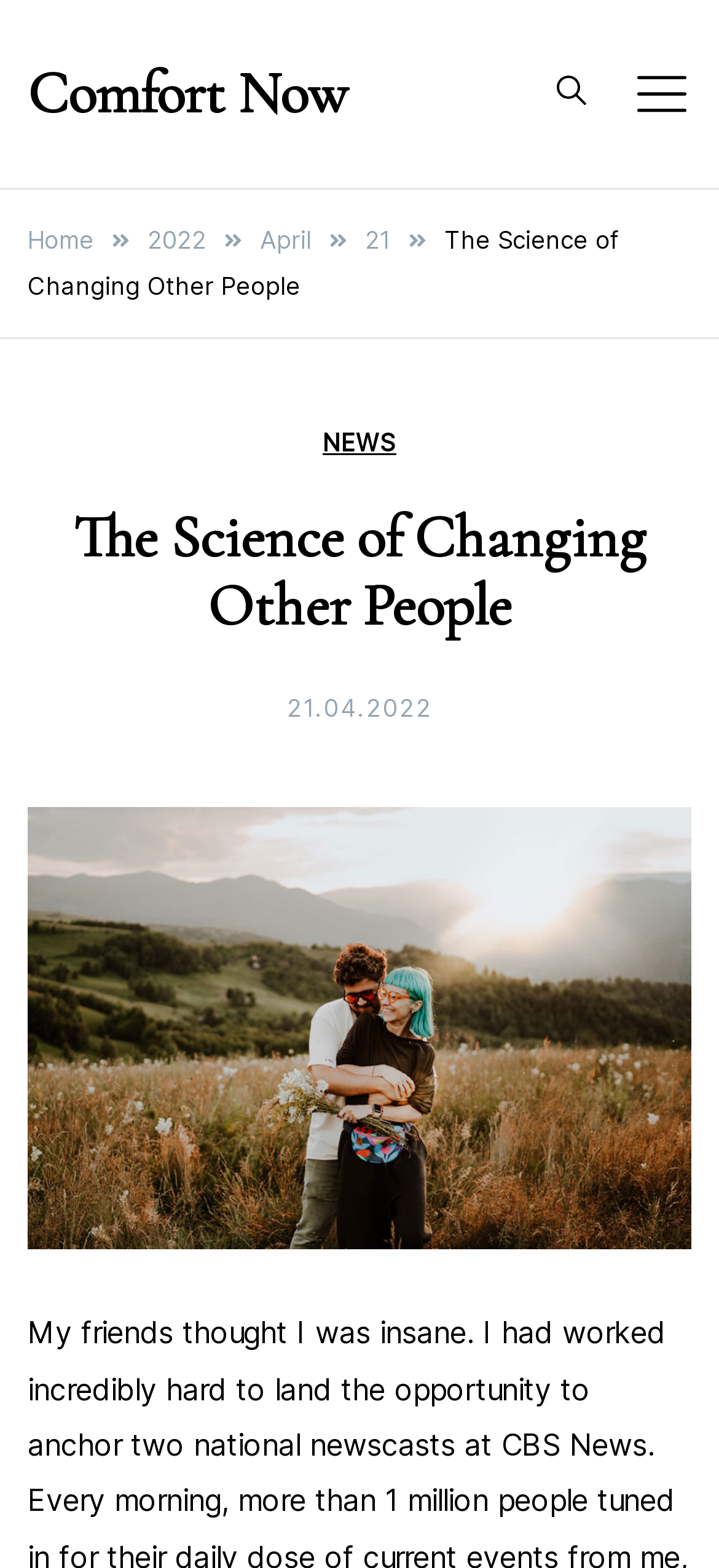Give a full account of the webpage's elements and their arrangement.

The webpage is about "The Science of Changing Other People" and is provided by Comfort Now. At the top left, there is a link to Comfort Now. To the right of it, there is a small image. A toggle button for the mobile menu is located at the top right corner, accompanied by another small image.

Below the top section, there is a navigation bar with breadcrumbs, spanning the entire width of the page. The breadcrumbs consist of links to "Home", "2022", "April", and "21", separated by small images.

Below the navigation bar, there is a heading that reads "The Science of Changing Other People". Underneath the heading, there are two links: "NEWS" and a date "21.04.2022", which is also marked as a time element. 

A large image related to "The Science of Changing Other People" takes up most of the remaining space on the page, starting from the top left and extending to the bottom right.